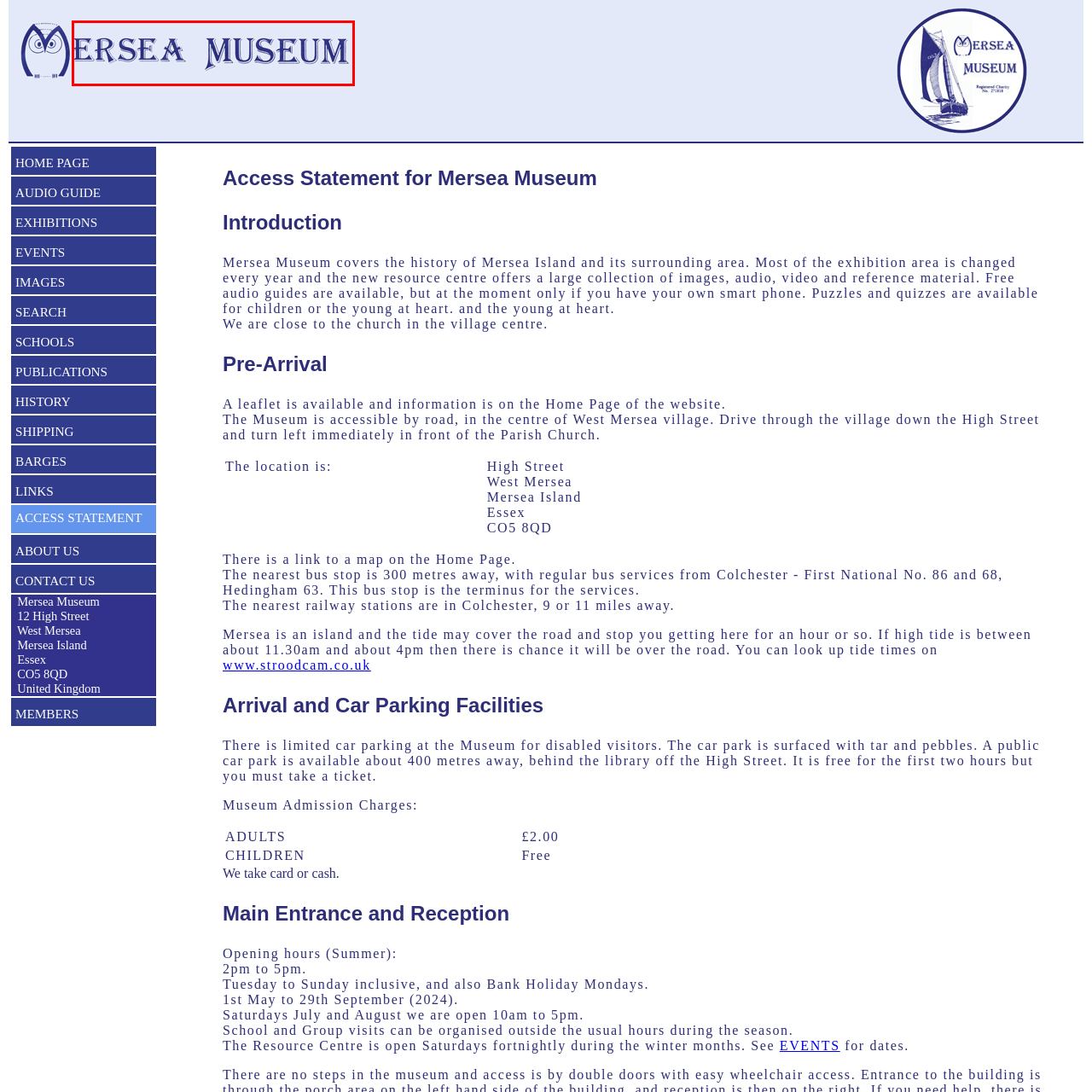Thoroughly describe the scene captured inside the red-bordered image.

This image features the elegant and stylized text "MERSEA MUSEUM," artistically displayed in a classic font. The design emphasizes the heritage and charm of the Mersea Museum, an institution dedicated to preserving the local history and culture of Mersea Island, located in Essex, United Kingdom. The color of the text is a deep shade of blue, which contrasts well against a light background, making it visually striking. The Museum serves as a hub for both residents and visitors, offering insights into the island's past through various exhibits and educational programs.